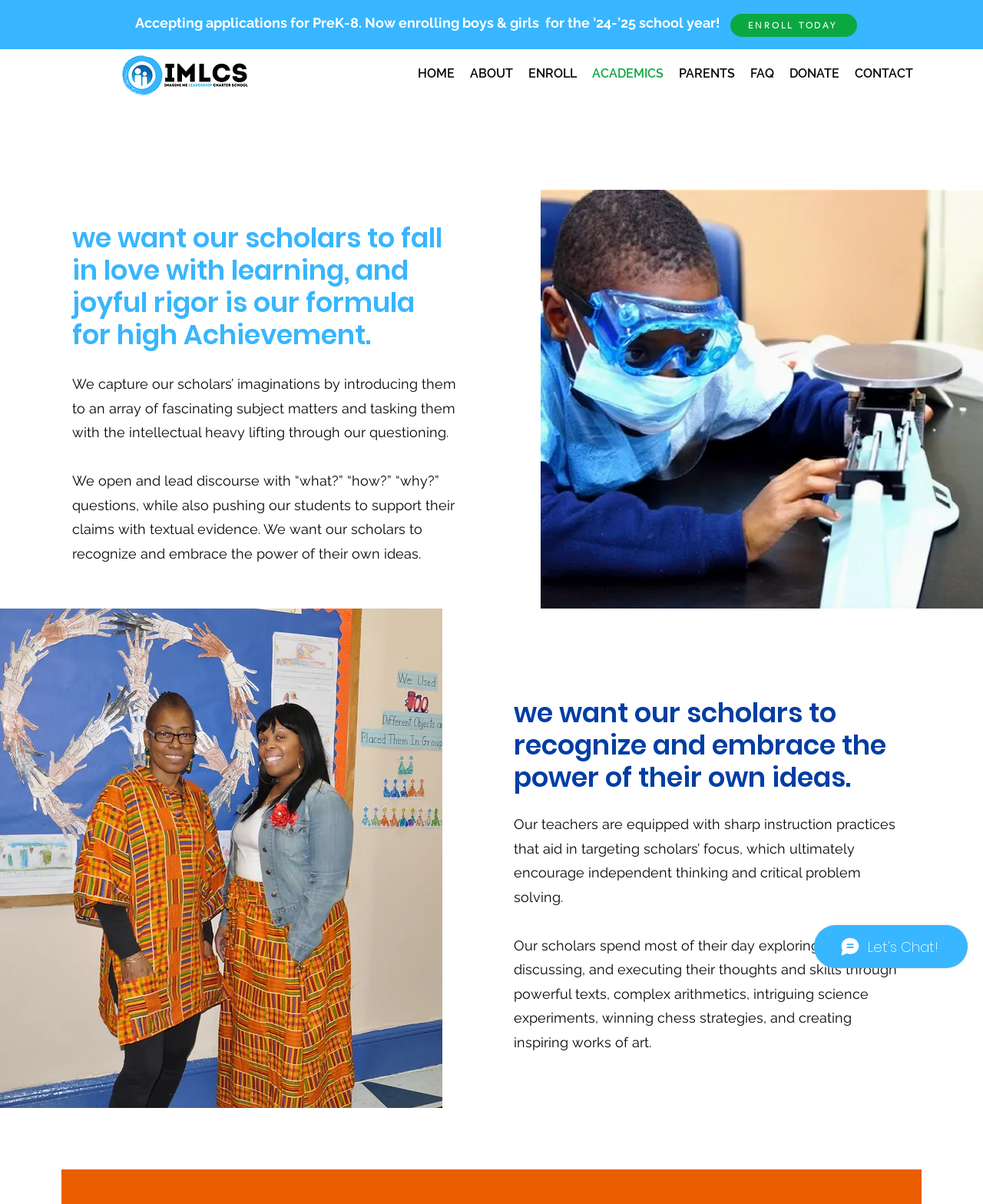Please determine the bounding box coordinates for the UI element described here. Use the format (top-left x, top-left y, bottom-right x, bottom-right y) with values bounded between 0 and 1: CONTACT

[0.862, 0.052, 0.937, 0.071]